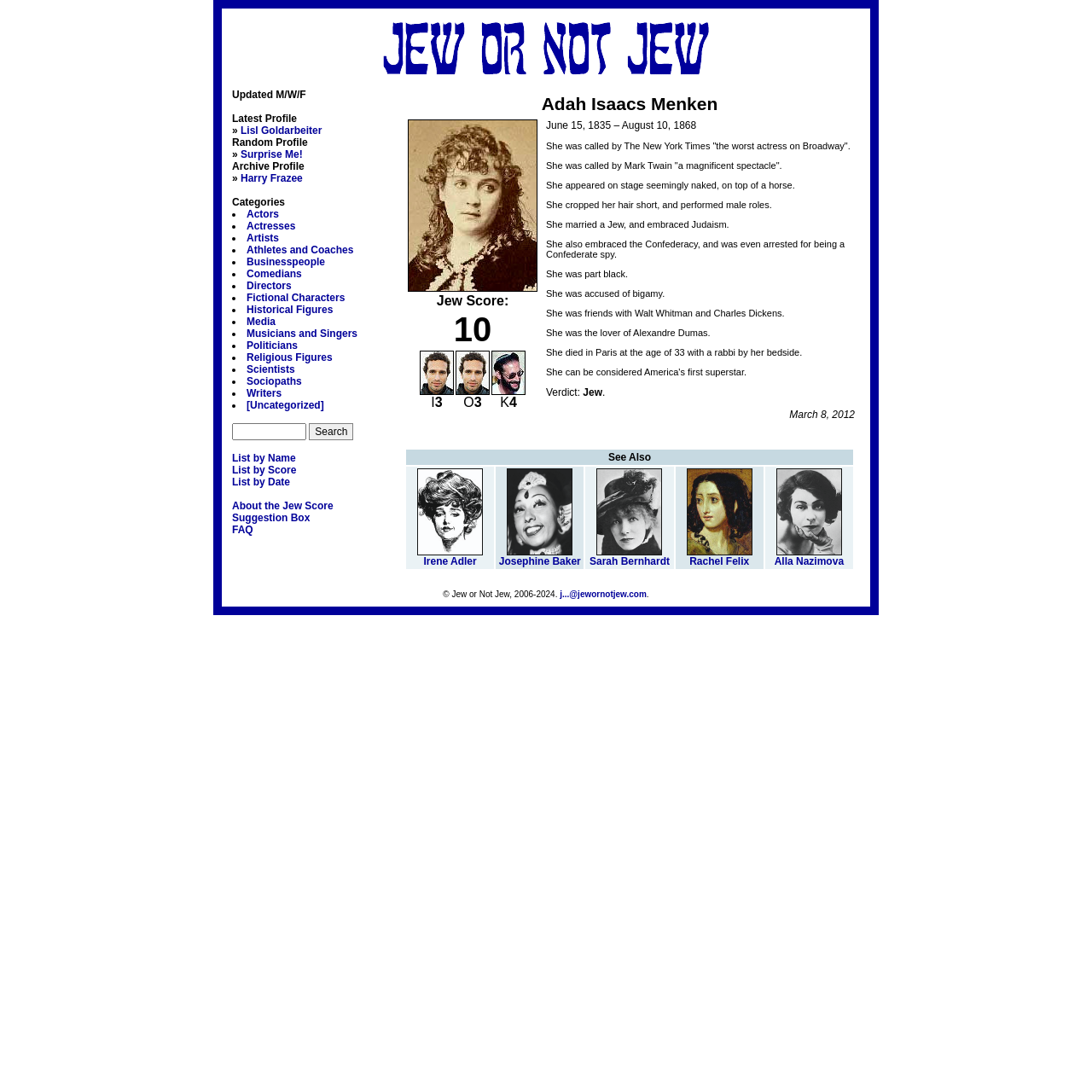Carefully examine the image and provide an in-depth answer to the question: What is Adah Isaacs Menken's Jew Score?

According to the webpage, Adah Isaacs Menken's Jew Score is 10 I3 O3 K4, which is mentioned in the table cell with the text 'Jew Score: 10 I3 O3 K4'.